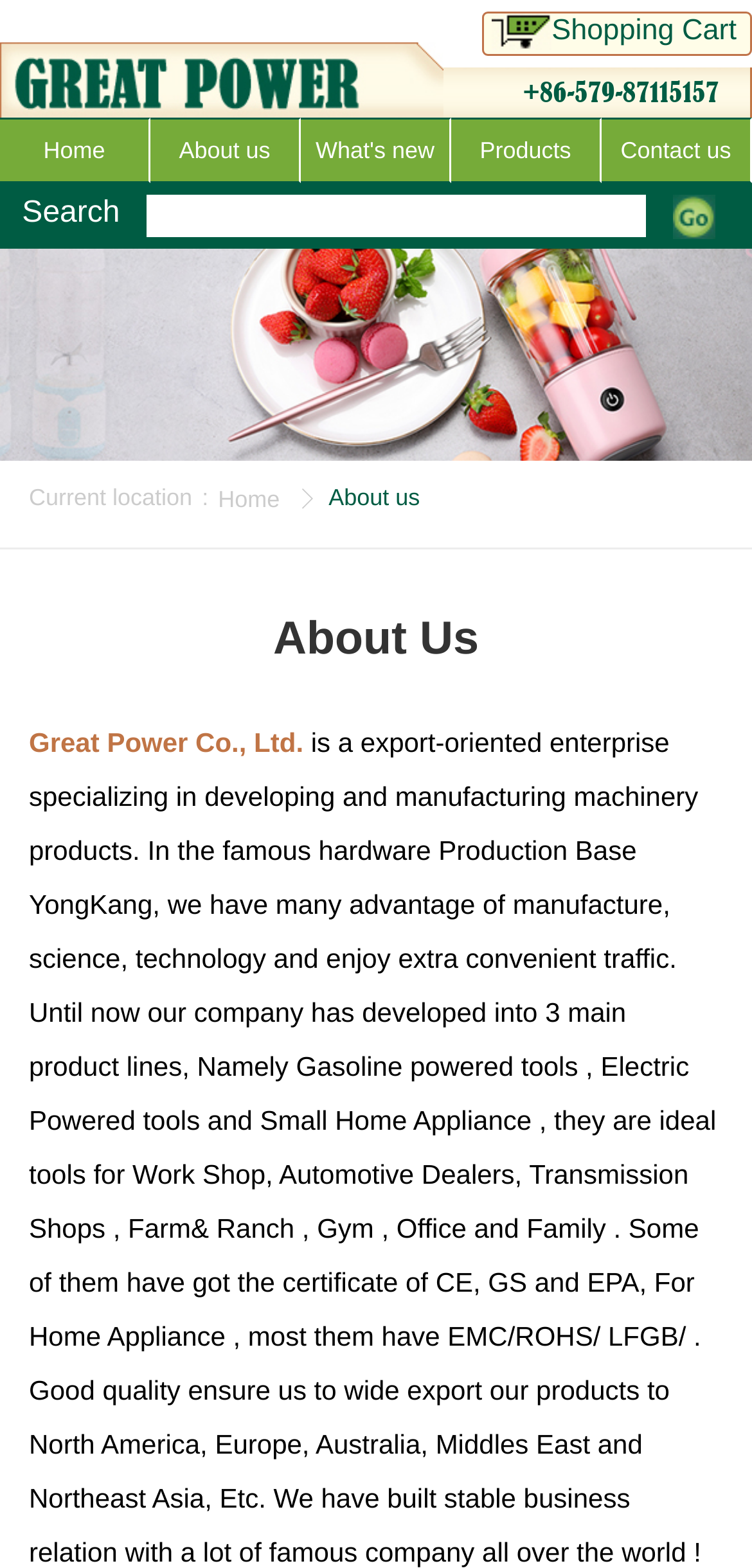Identify the bounding box coordinates of the region that needs to be clicked to carry out this instruction: "Click the 'Home' link". Provide these coordinates as four float numbers ranging from 0 to 1, i.e., [left, top, right, bottom].

[0.0, 0.075, 0.2, 0.117]